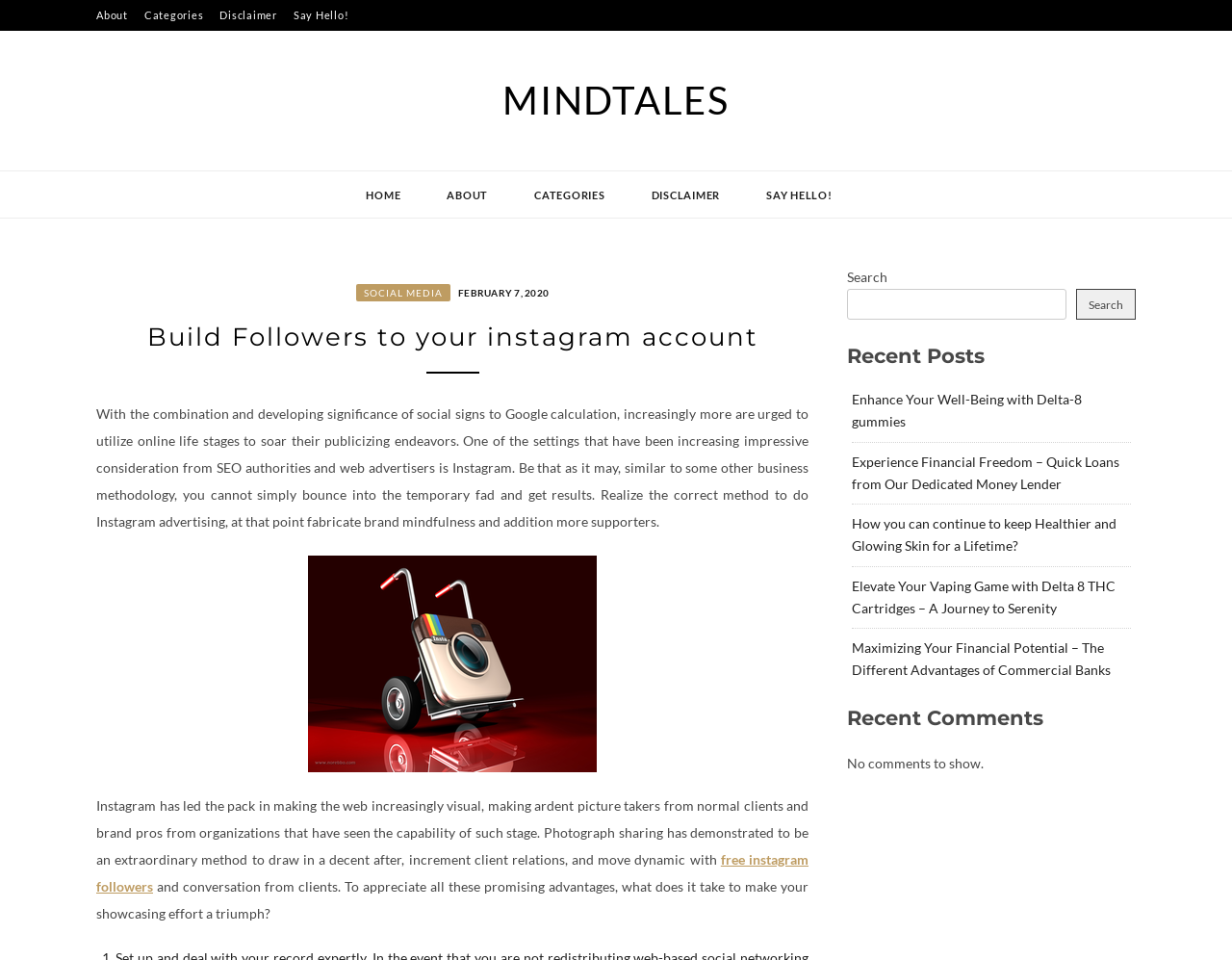Please identify the bounding box coordinates of the area I need to click to accomplish the following instruction: "Click on the 'free instagram followers' link".

[0.078, 0.887, 0.656, 0.932]